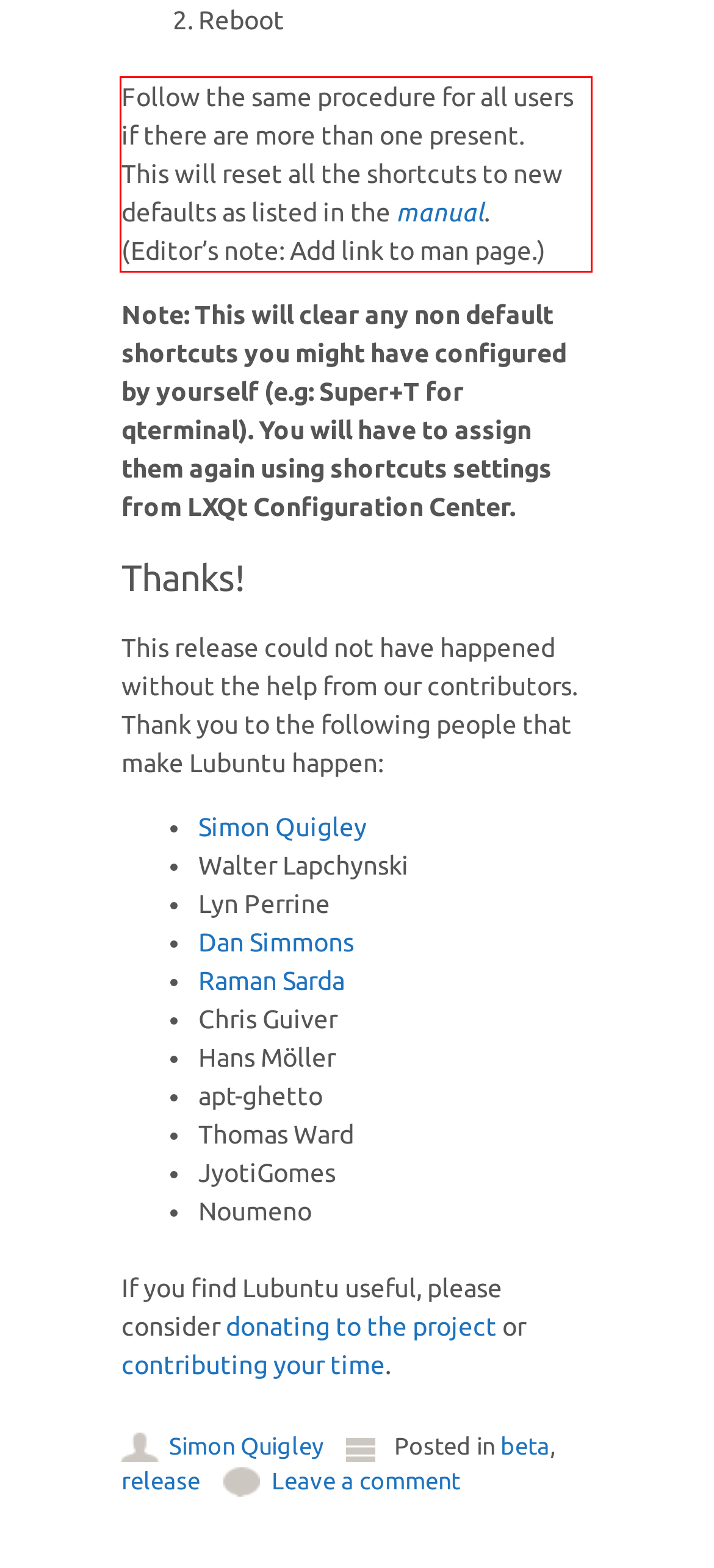Please extract the text content from the UI element enclosed by the red rectangle in the screenshot.

Follow the same procedure for all users if there are more than one present. This will reset all the shortcuts to new defaults as listed in the manual. (Editor’s note: Add link to man page.)